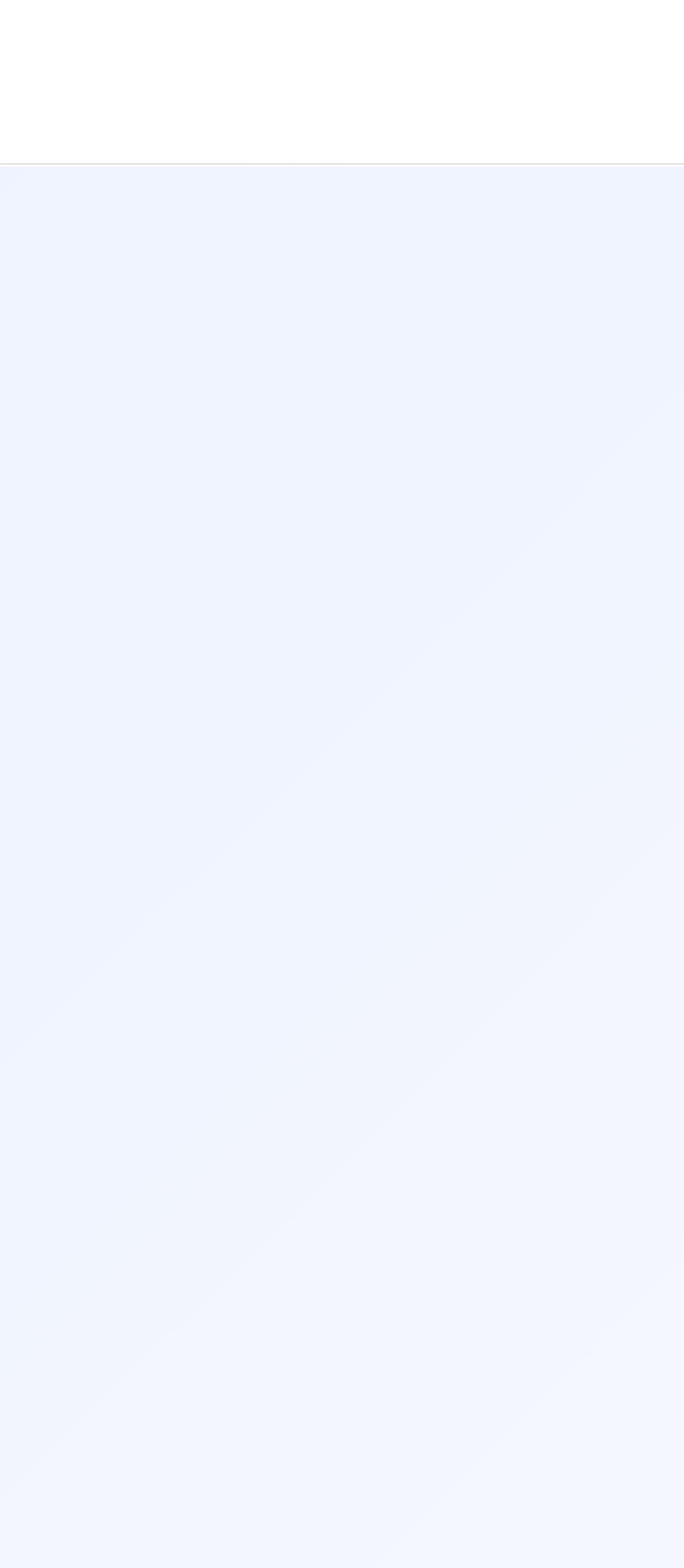Please provide the bounding box coordinates for the element that needs to be clicked to perform the instruction: "Click on Why ARE". The coordinates must consist of four float numbers between 0 and 1, formatted as [left, top, right, bottom].

[0.391, 0.319, 0.609, 0.345]